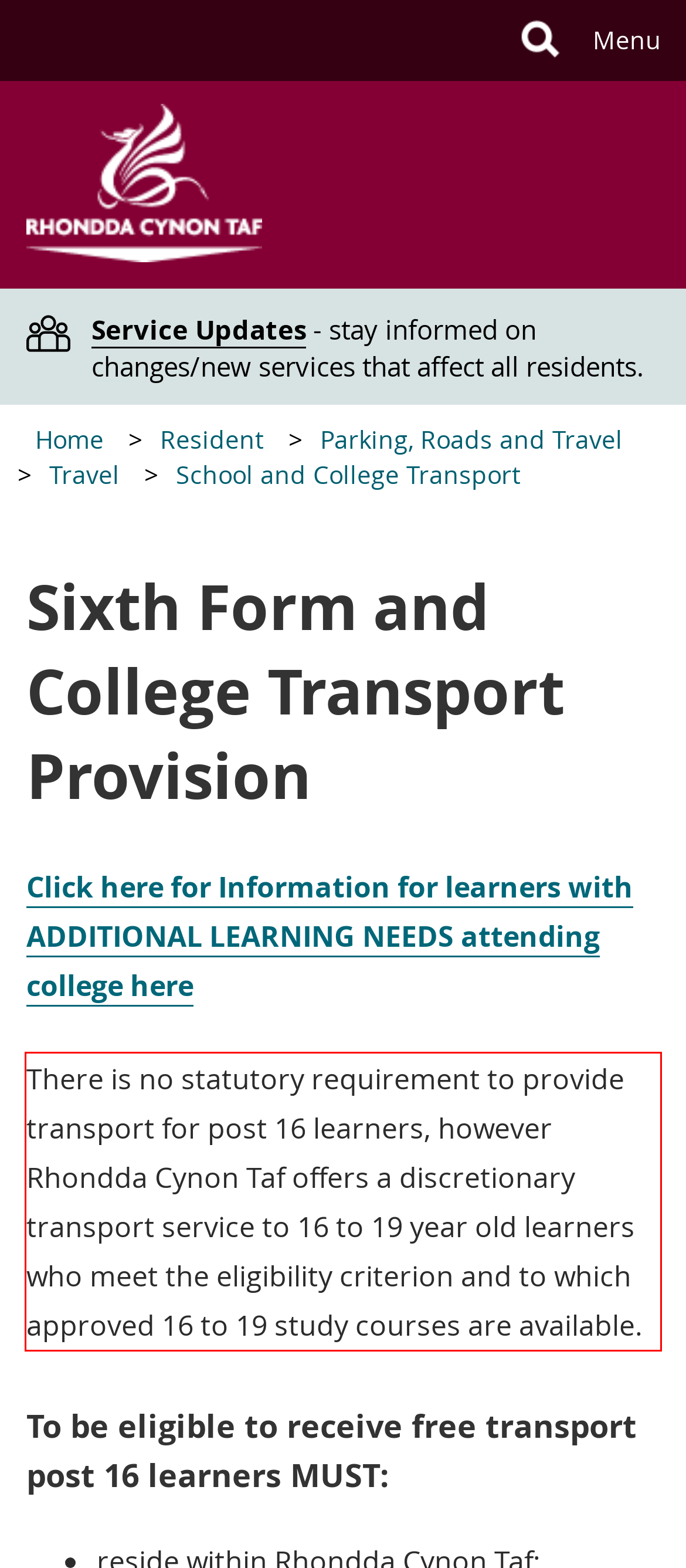You have a screenshot of a webpage with a UI element highlighted by a red bounding box. Use OCR to obtain the text within this highlighted area.

There is no statutory requirement to provide transport for post 16 learners, however Rhondda Cynon Taf offers a discretionary transport service to 16 to 19 year old learners who meet the eligibility criterion and to which approved 16 to 19 study courses are available.